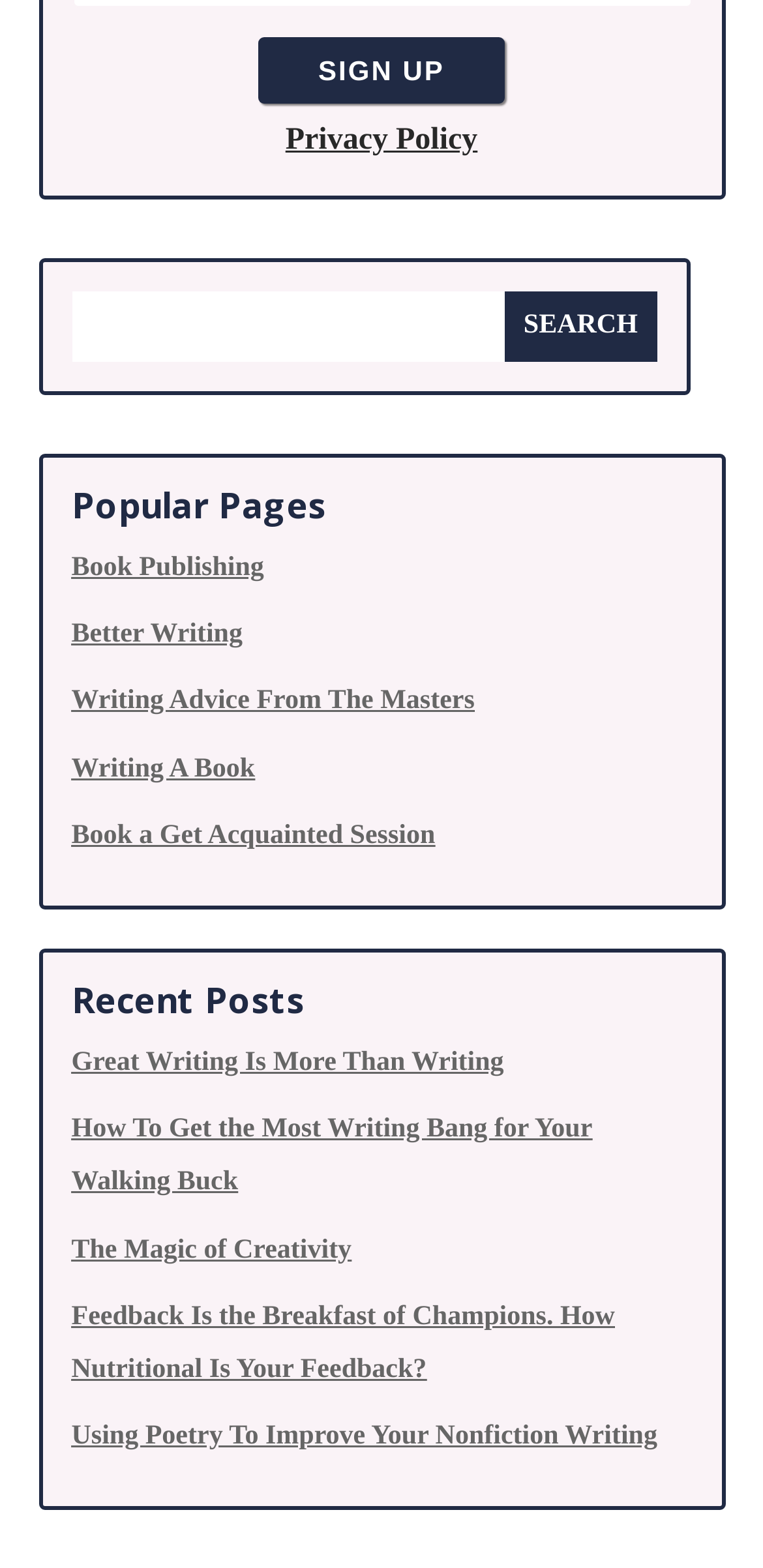What is the last link under 'Recent Posts'?
Answer the question in a detailed and comprehensive manner.

I looked at the links under the 'Recent Posts' heading and found the last link with the text 'Using Poetry To Improve Your Nonfiction Writing'.